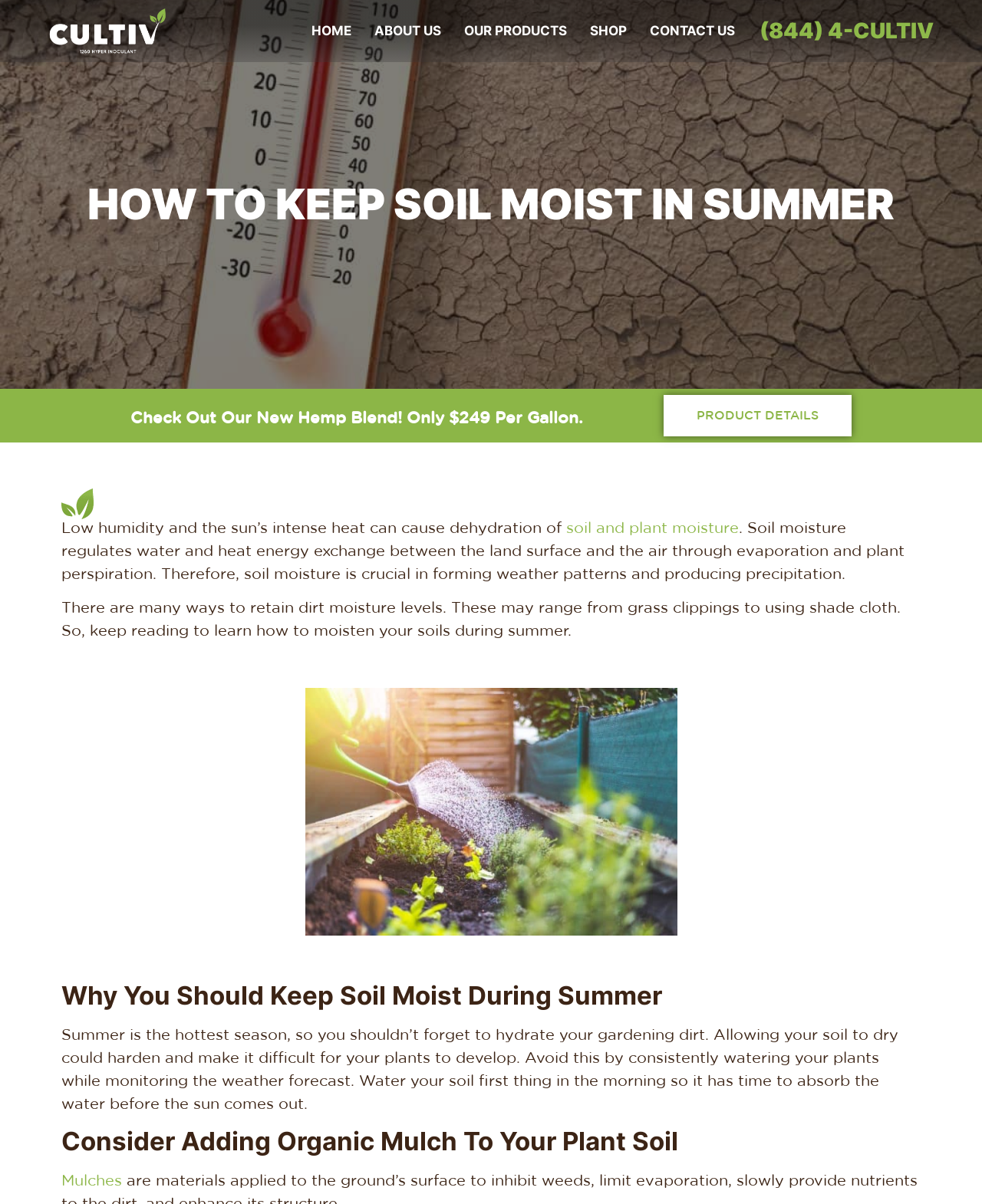Highlight the bounding box coordinates of the region I should click on to meet the following instruction: "Call (844) 4-CULTIV".

[0.749, 0.017, 0.951, 0.035]